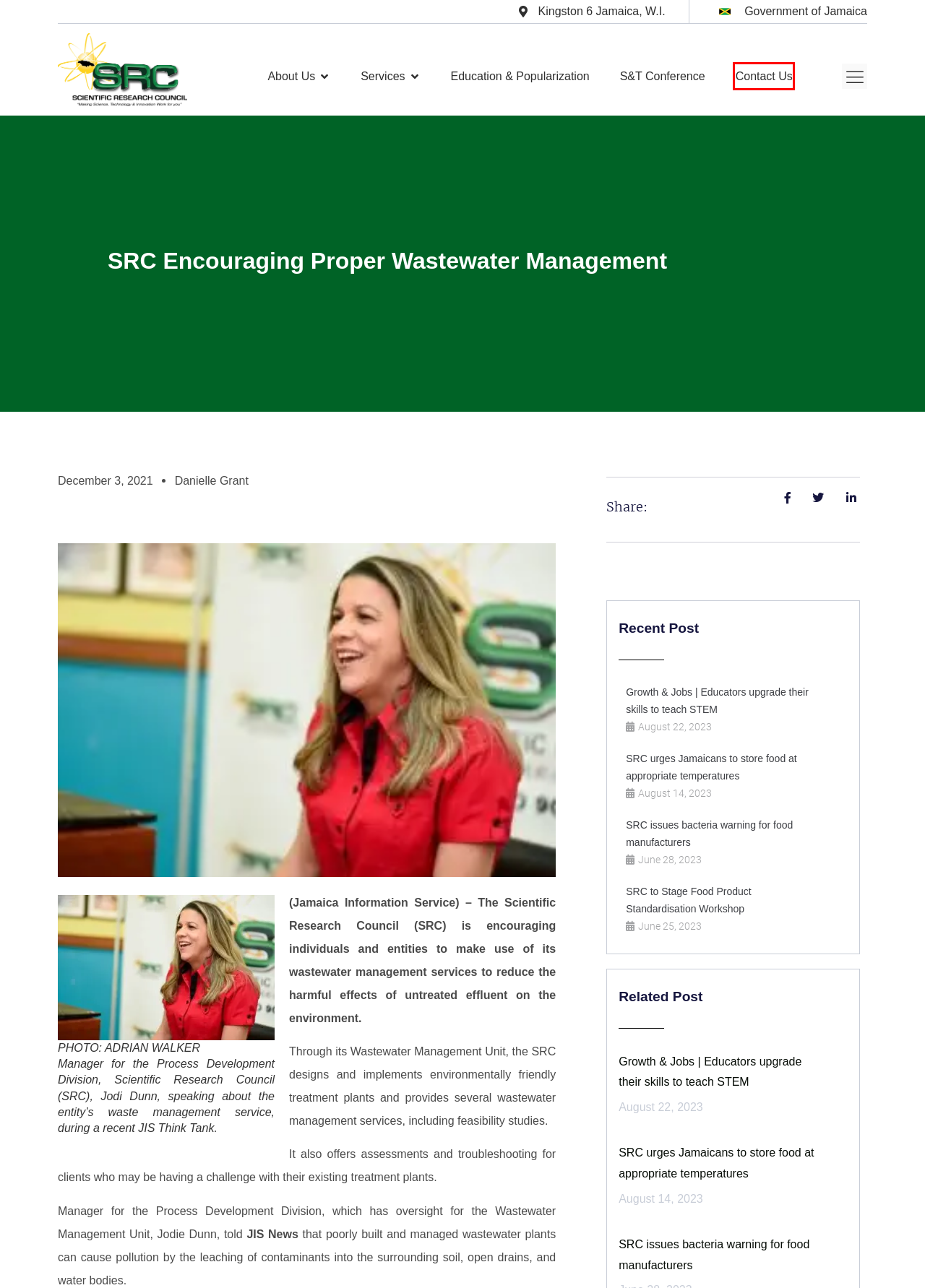Look at the screenshot of the webpage and find the element within the red bounding box. Choose the webpage description that best fits the new webpage that will appear after clicking the element. Here are the candidates:
A. Growth & Jobs | Educators upgrade their skills to teach STEM
B. SRC - Making Science, Technology & Innovation Work for You
C. SRC issues bacteria warning for food manufacturers
D. Contact Us - MAKING SCIENCE, TECHNOLOGY & INNOVATION WORK FOR YOU
E. Education & Popularization - MAKING SCIENCE, TECHNOLOGY & INNOVATION WORK FOR YOU
F. SRC urges Jamaicans to store food at appropriate temperatures
G. SRC to Stage Food Product Standardisation Workshop
H. Privacy Policy - MAKING SCIENCE, TECHNOLOGY & INNOVATION WORK FOR YOU

D